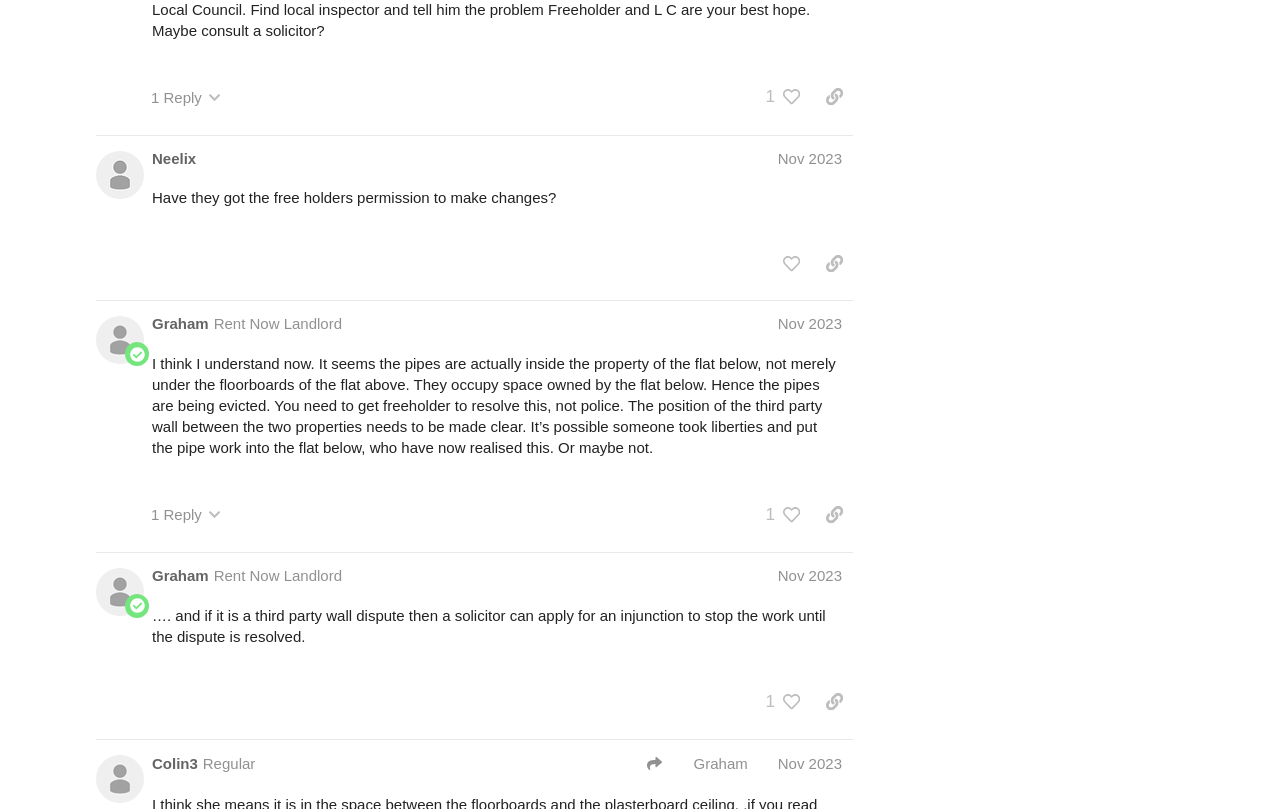Pinpoint the bounding box coordinates of the clickable element to carry out the following instruction: "Click the link to view the profile of Graham."

[0.119, 0.387, 0.163, 0.413]